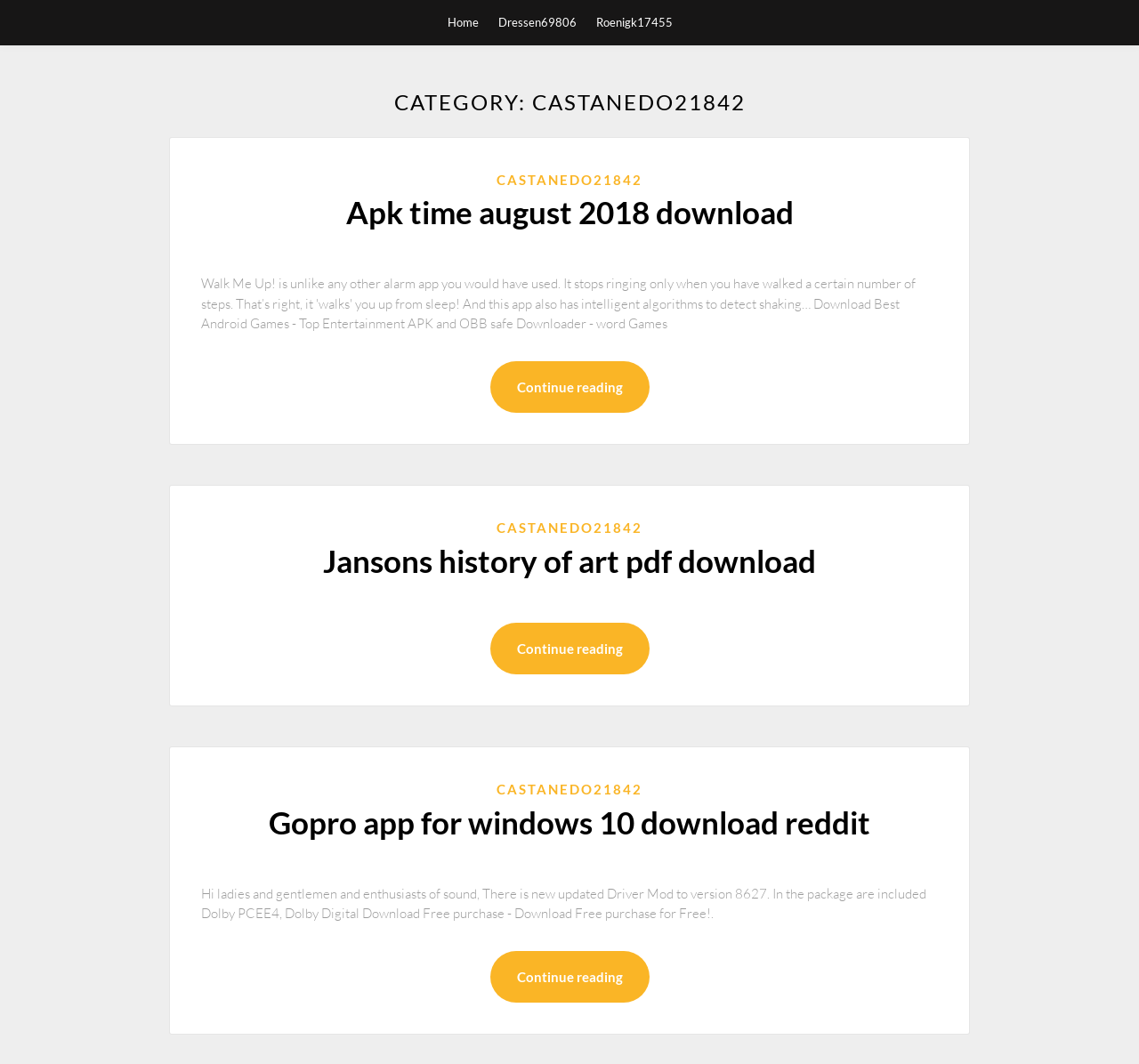From the screenshot, find the bounding box of the UI element matching this description: "Dressen69806". Supply the bounding box coordinates in the form [left, top, right, bottom], each a float between 0 and 1.

[0.437, 0.0, 0.506, 0.042]